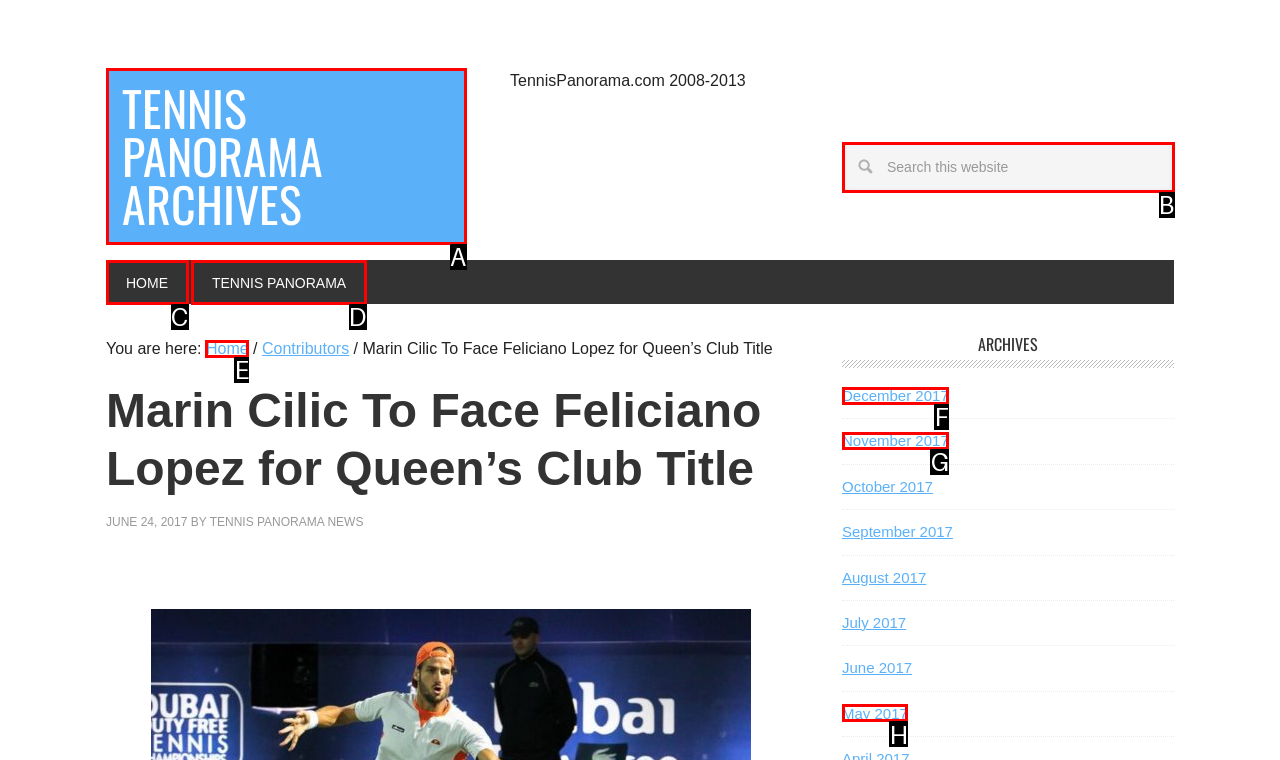From the description: name="s" placeholder="Search this website", identify the option that best matches and reply with the letter of that option directly.

B